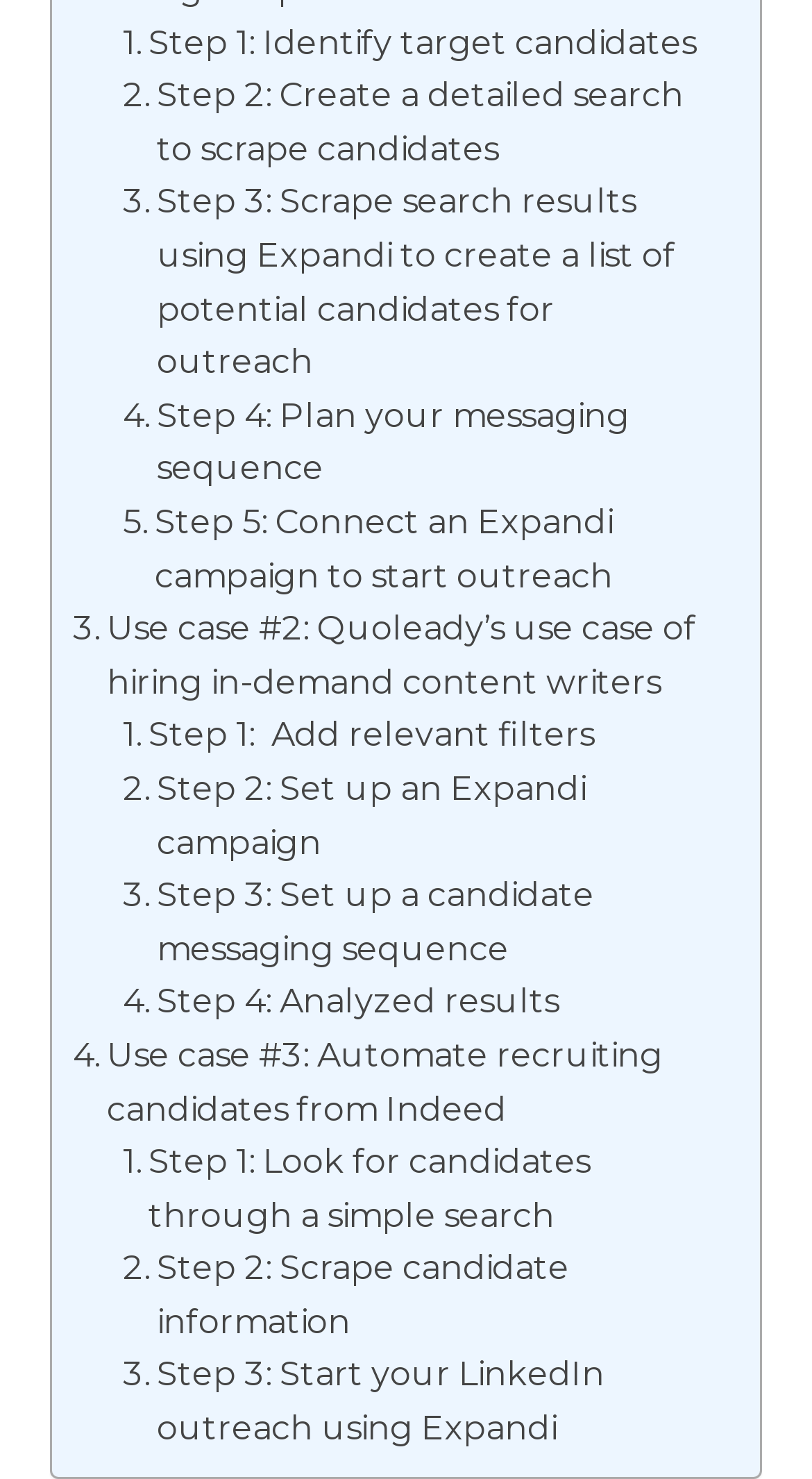Please locate the bounding box coordinates of the element that should be clicked to achieve the given instruction: "Click on Step 3: Scrape search results using Expandi to create a list of potential candidates for outreach".

[0.151, 0.119, 0.885, 0.263]